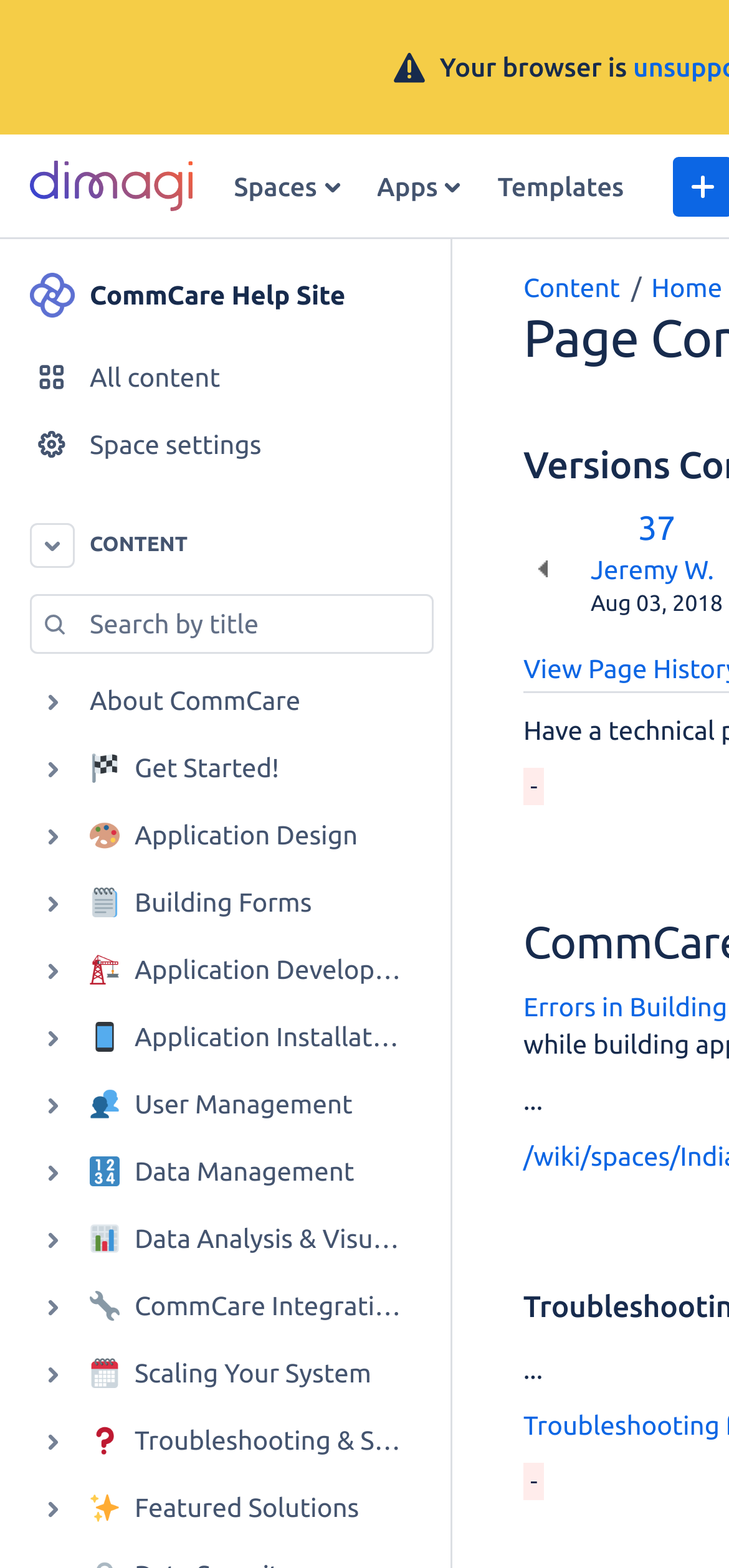Use the information in the screenshot to answer the question comprehensively: What is the icon next to the 'Get Started!' link?

The icon next to the 'Get Started!' link is ':checkered_flag:', which is an image element with a bounding box of [0.123, 0.481, 0.164, 0.5].